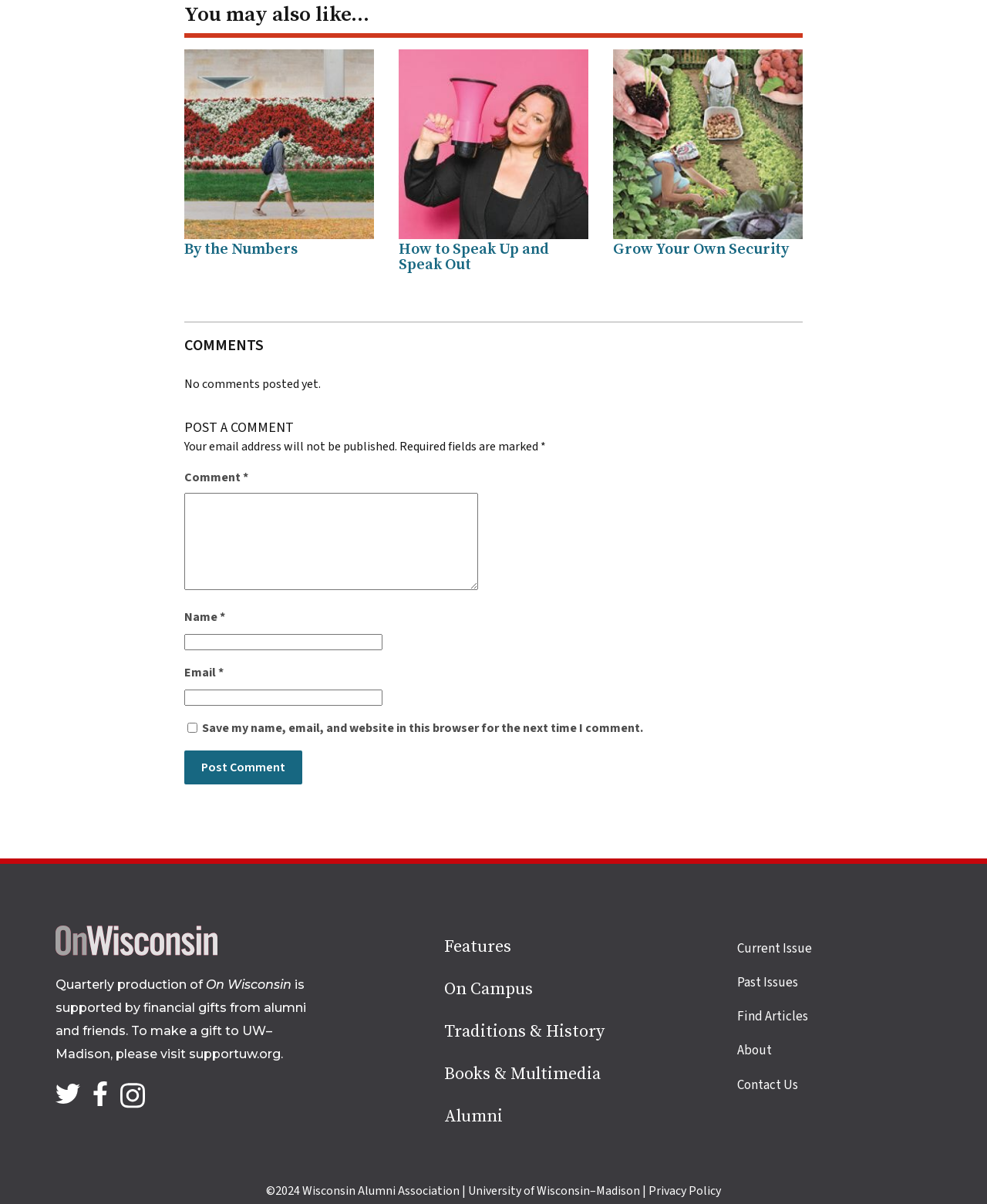Provide a single word or phrase to answer the given question: 
What is the name of the university supported by financial gifts?

UW–Madison